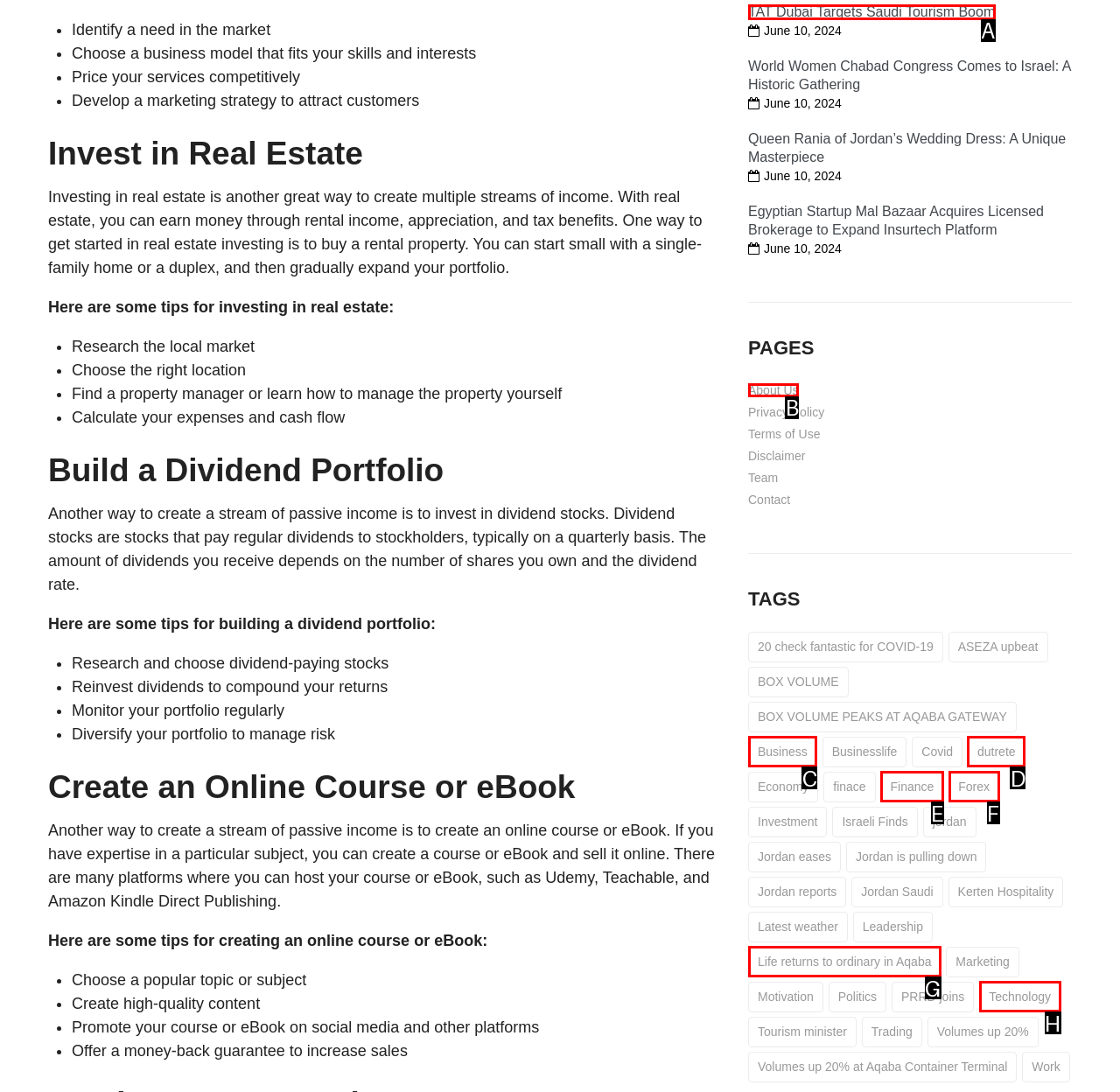To execute the task: Click on 'About Us', which one of the highlighted HTML elements should be clicked? Answer with the option's letter from the choices provided.

B